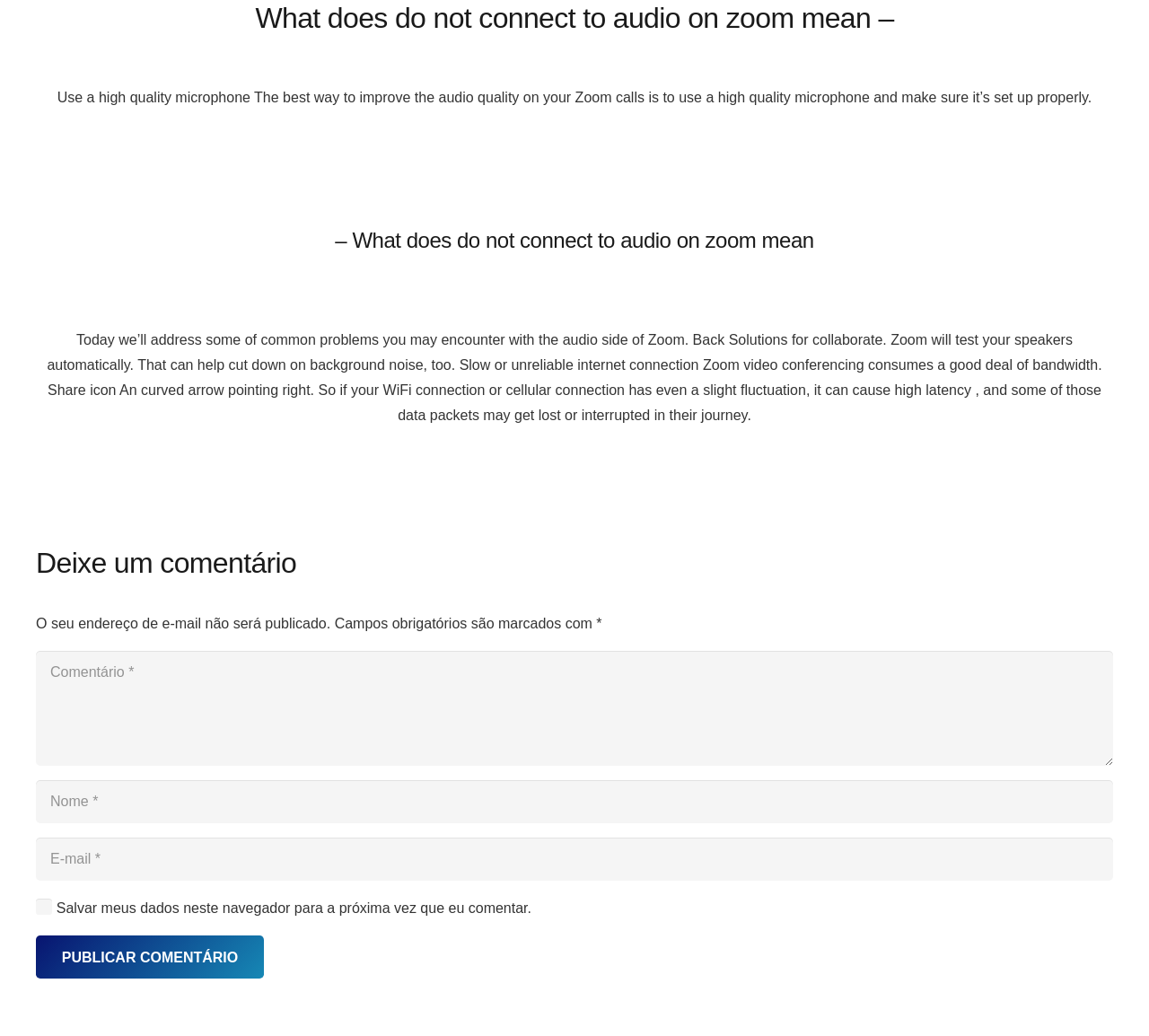Answer the question in one word or a short phrase:
What is the button at the bottom of the comment section for?

To publish a comment